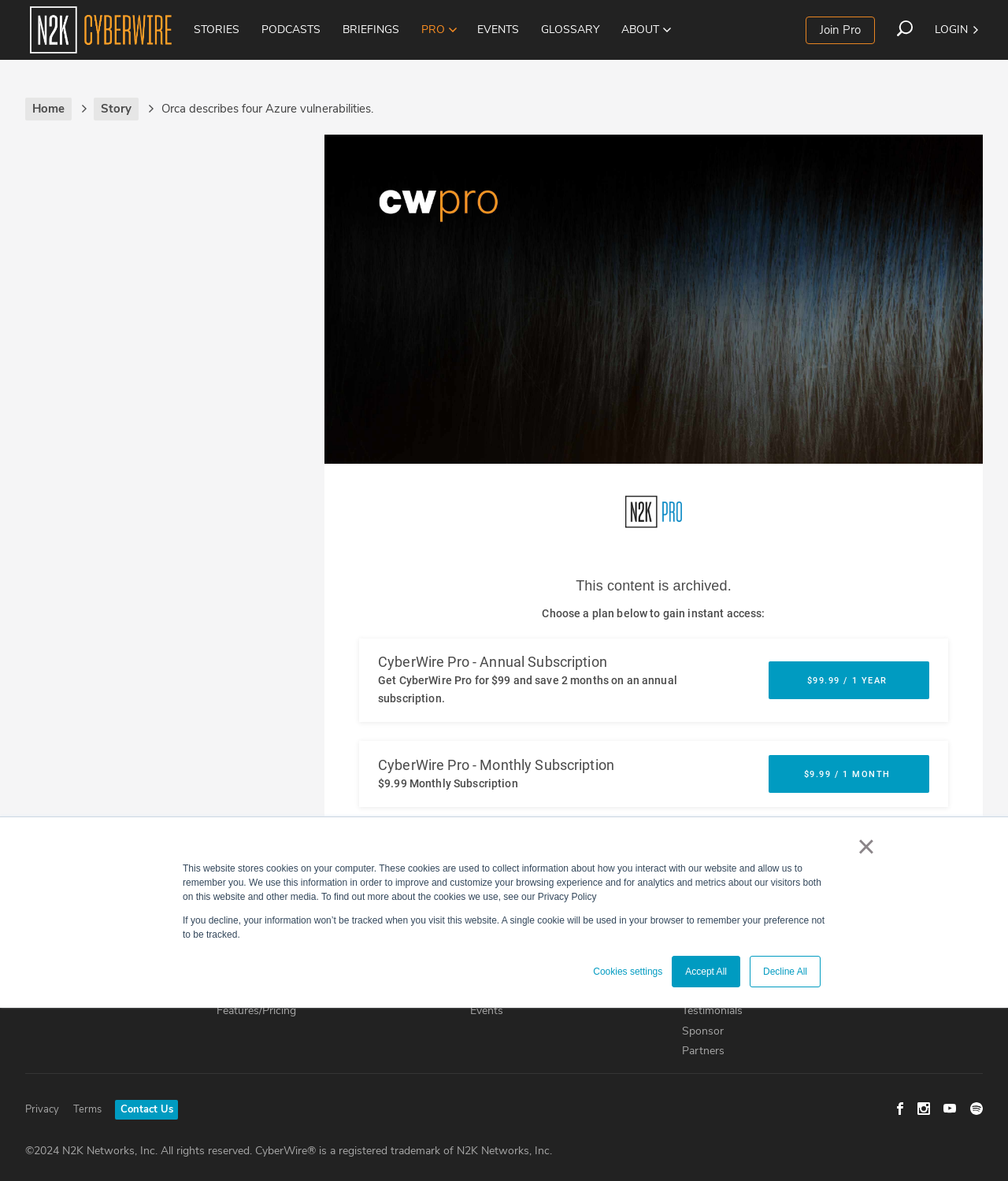From the element description: "Accept All", extract the bounding box coordinates of the UI element. The coordinates should be expressed as four float numbers between 0 and 1, in the order [left, top, right, bottom].

[0.667, 0.809, 0.734, 0.836]